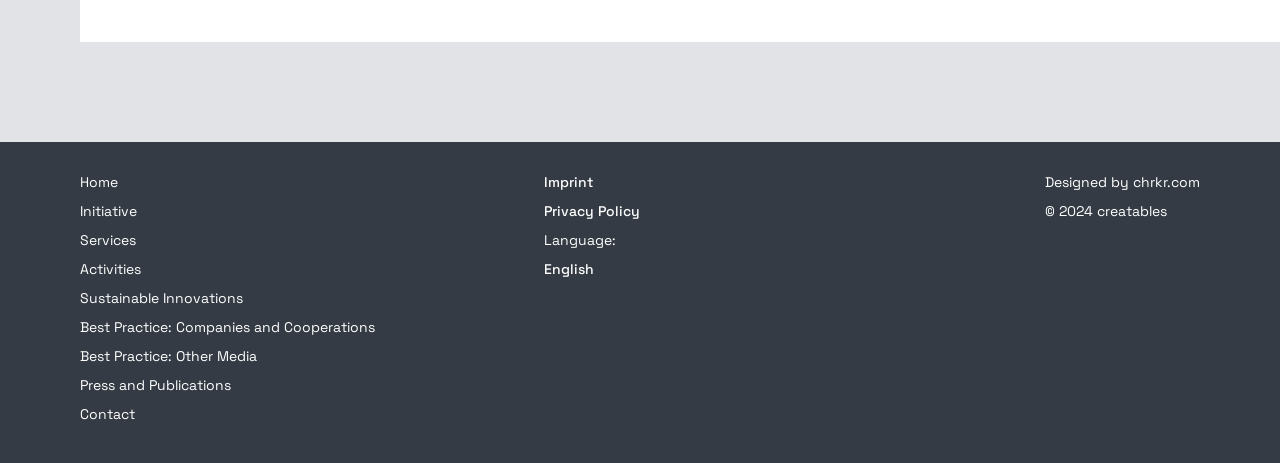Determine the bounding box coordinates of the region to click in order to accomplish the following instruction: "switch to English language". Provide the coordinates as four float numbers between 0 and 1, specifically [left, top, right, bottom].

[0.425, 0.559, 0.464, 0.622]